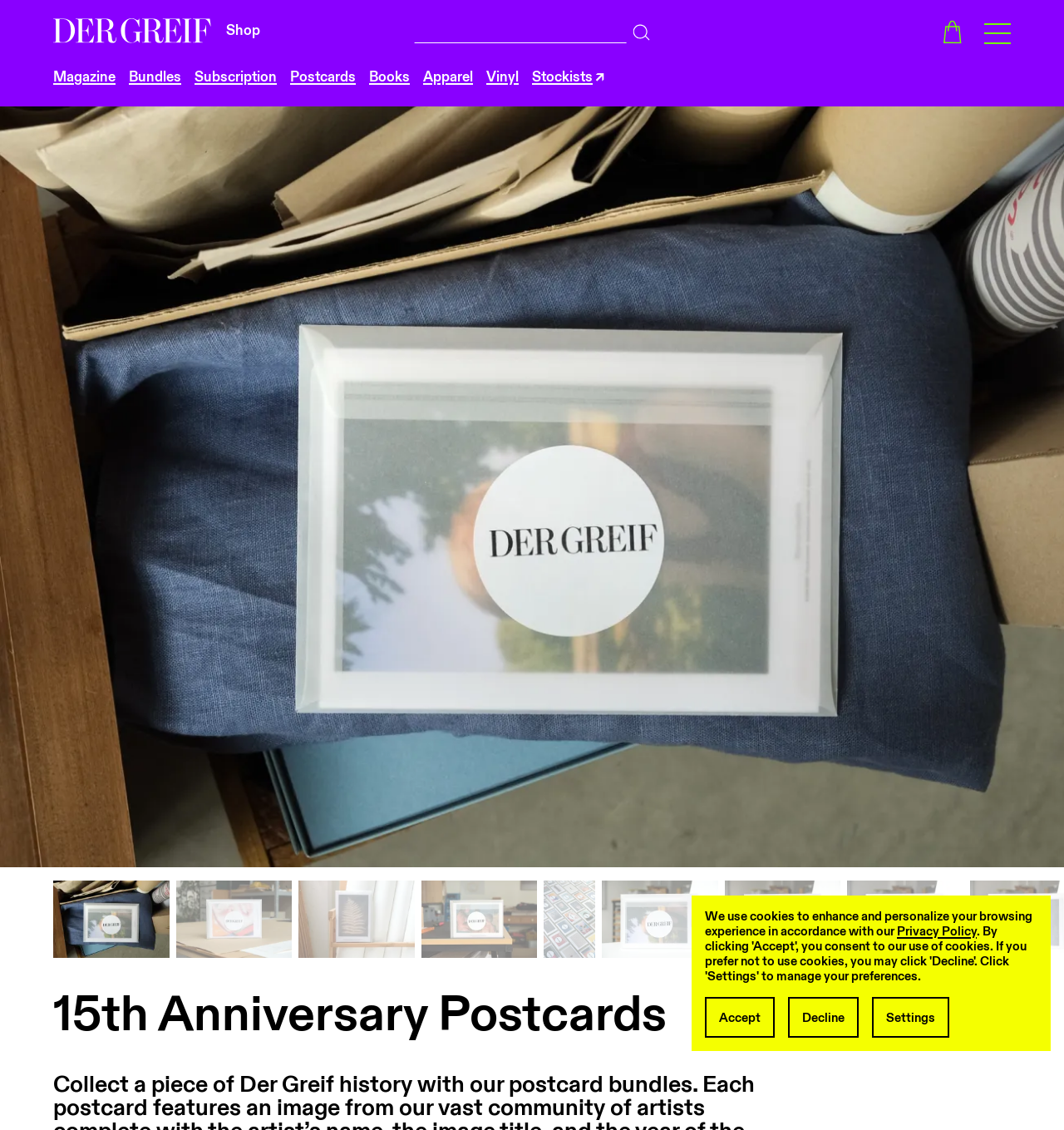What is the theme of the postcards?
Use the screenshot to answer the question with a single word or phrase.

Art